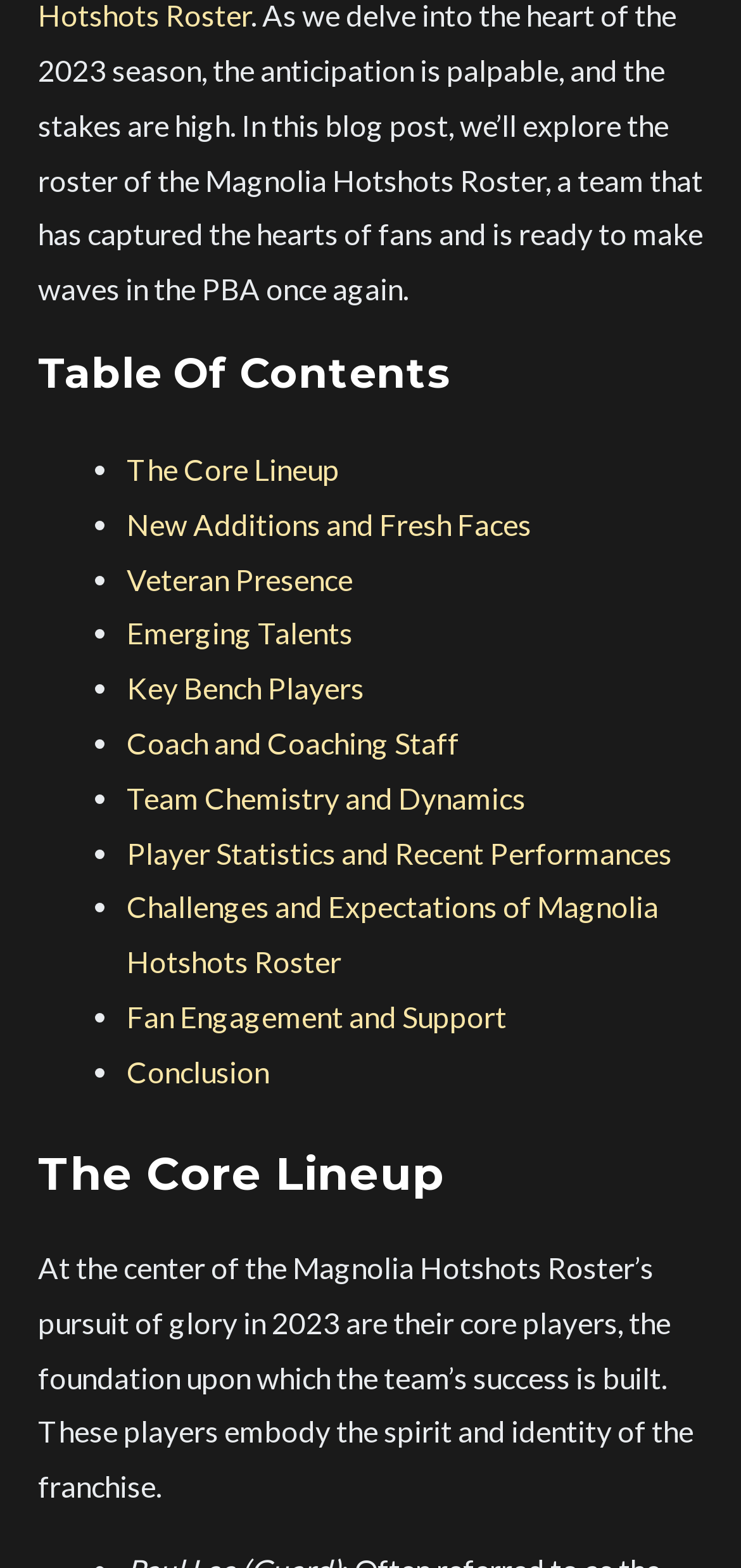Respond with a single word or short phrase to the following question: 
How many headings are on the webpage?

2